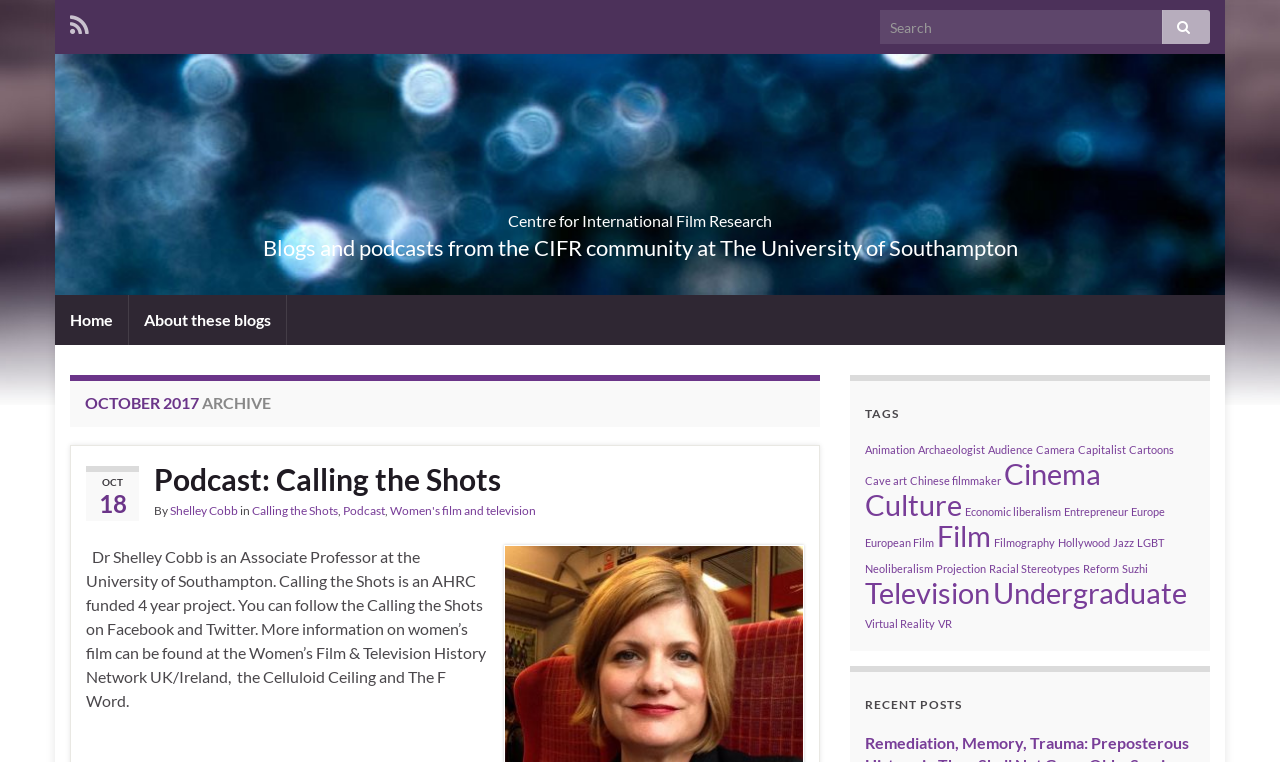Describe every aspect of the webpage comprehensively.

The webpage is about the Centre for International Film Research at the University of Southampton. At the top left, there is a small icon and a search bar with a magnifying glass button. Below this, there is a heading that reads "Centre for International Film Research" with a link to the same name. 

To the right of this heading, there is another heading that describes the purpose of the webpage, which is to showcase blogs and podcasts from the CIFR community. Below this, there are links to "Home" and "About these blogs". 

Further down, there is a heading that reads "OCTOBER 2017 ARCHIVE". Below this, there is a post titled "Podcast: Calling the Shots" with a link to the podcast and information about the author, Shelley Cobb. The post includes a brief description of the podcast and its topics, including women's film and television. 

On the right side of the page, there is a section titled "TAGS" with numerous links to various topics, including animation, archaeologist, audience, and many others. Each link has a number in parentheses indicating the number of items related to that topic. 

At the bottom of the page, there is a section titled "RECENT POSTS".